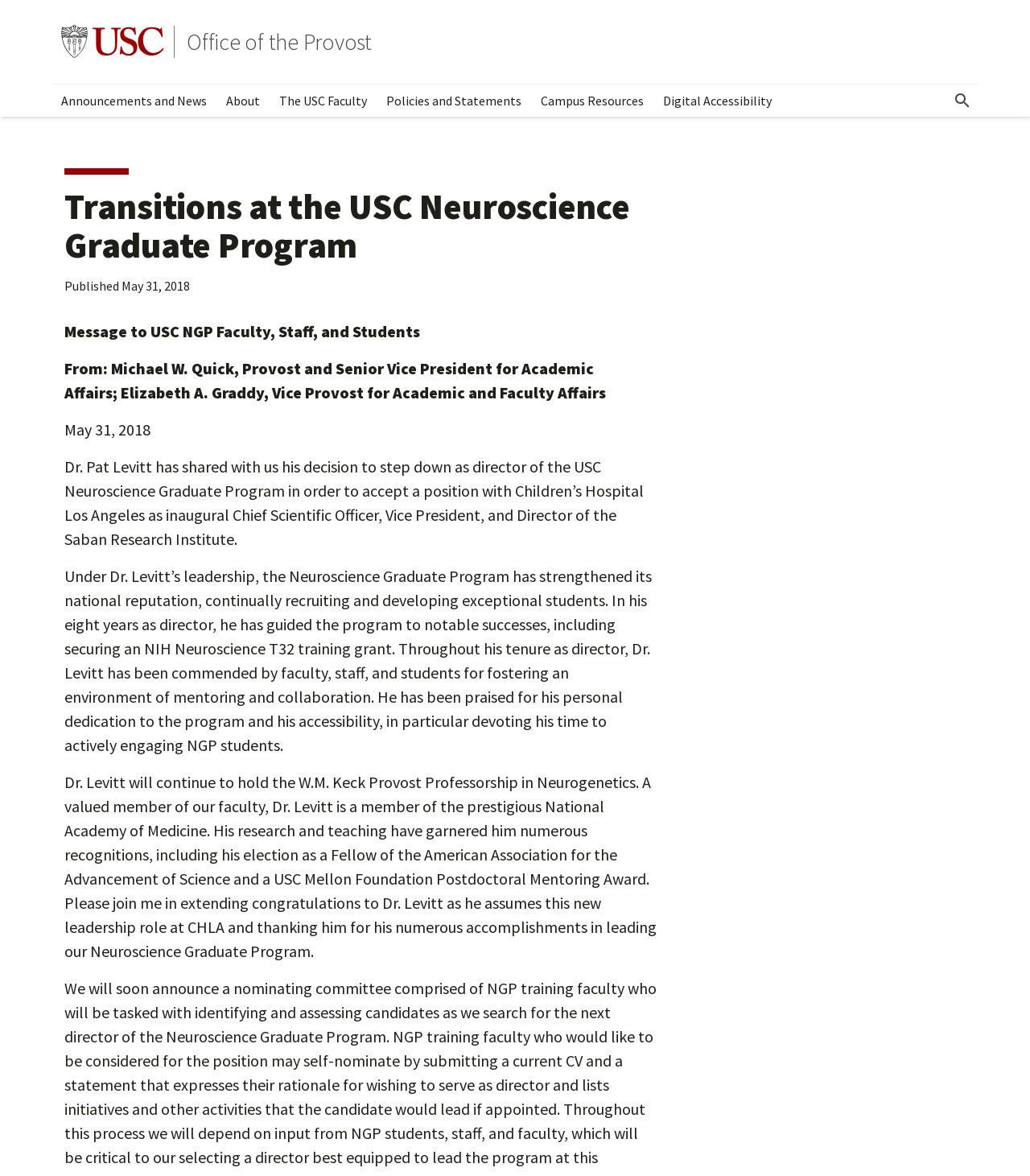Carefully examine the image and provide an in-depth answer to the question: What is the name of the hospital Dr. Pat Levitt is joining?

I found this information by reading the text in the webpage, specifically the sentence 'Dr. Pat Levitt has shared with us his decision to step down as director of the USC Neuroscience Graduate Program in order to accept a position with Children’s Hospital Los Angeles as inaugural Chief Scientific Officer, Vice President, and Director of the Saban Research Institute.'